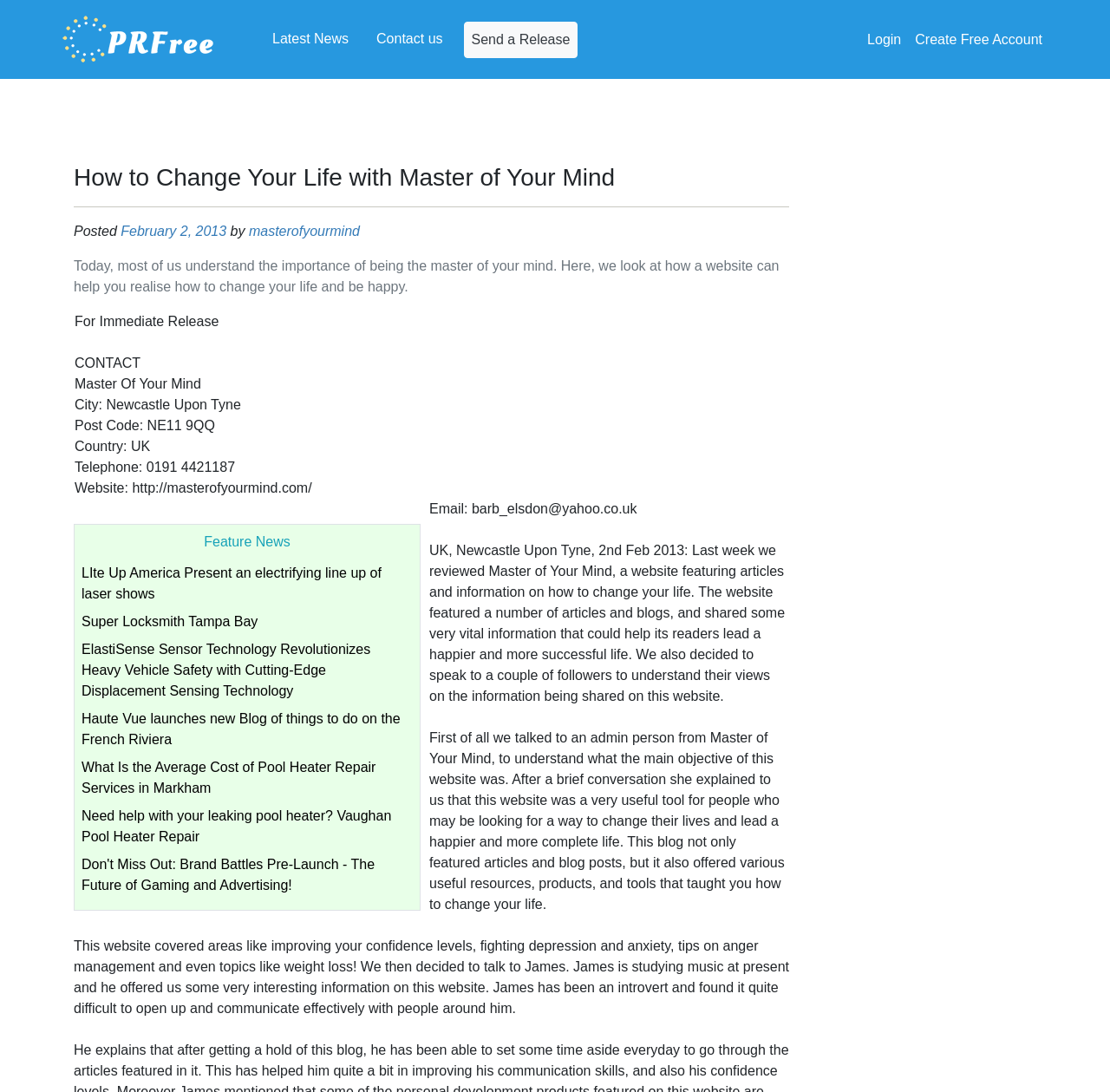Identify the bounding box coordinates of the section to be clicked to complete the task described by the following instruction: "Click on 'PFRree' link". The coordinates should be four float numbers between 0 and 1, formatted as [left, top, right, bottom].

[0.055, 0.013, 0.195, 0.06]